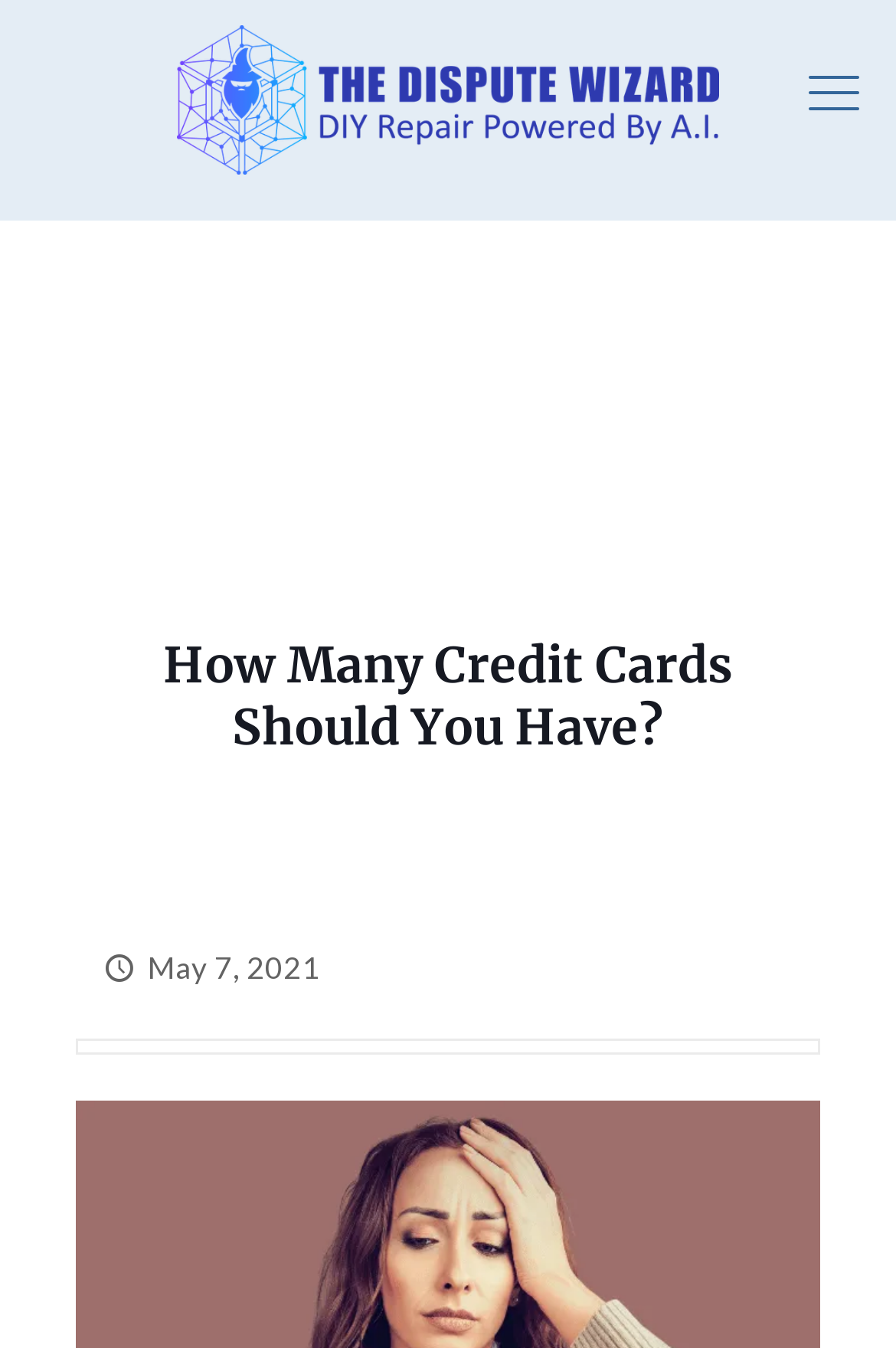Please provide the bounding box coordinates for the UI element as described: "title="The Dispute Wizard"". The coordinates must be four floats between 0 and 1, represented as [left, top, right, bottom].

[0.128, 0.017, 0.872, 0.128]